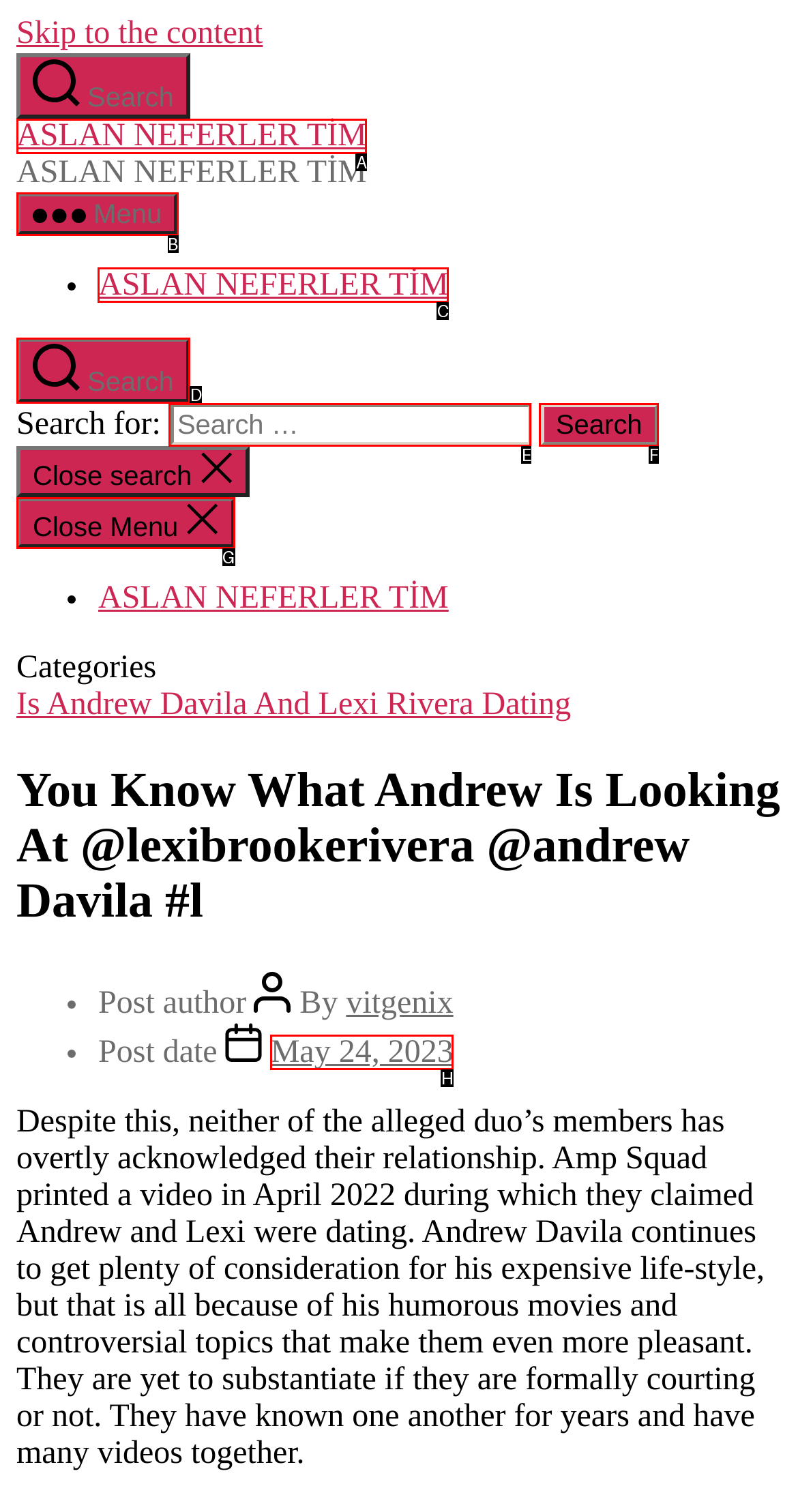Which option should be clicked to execute the following task: Click the 'ASLAN NEFERLER TİM' link? Respond with the letter of the selected option.

C